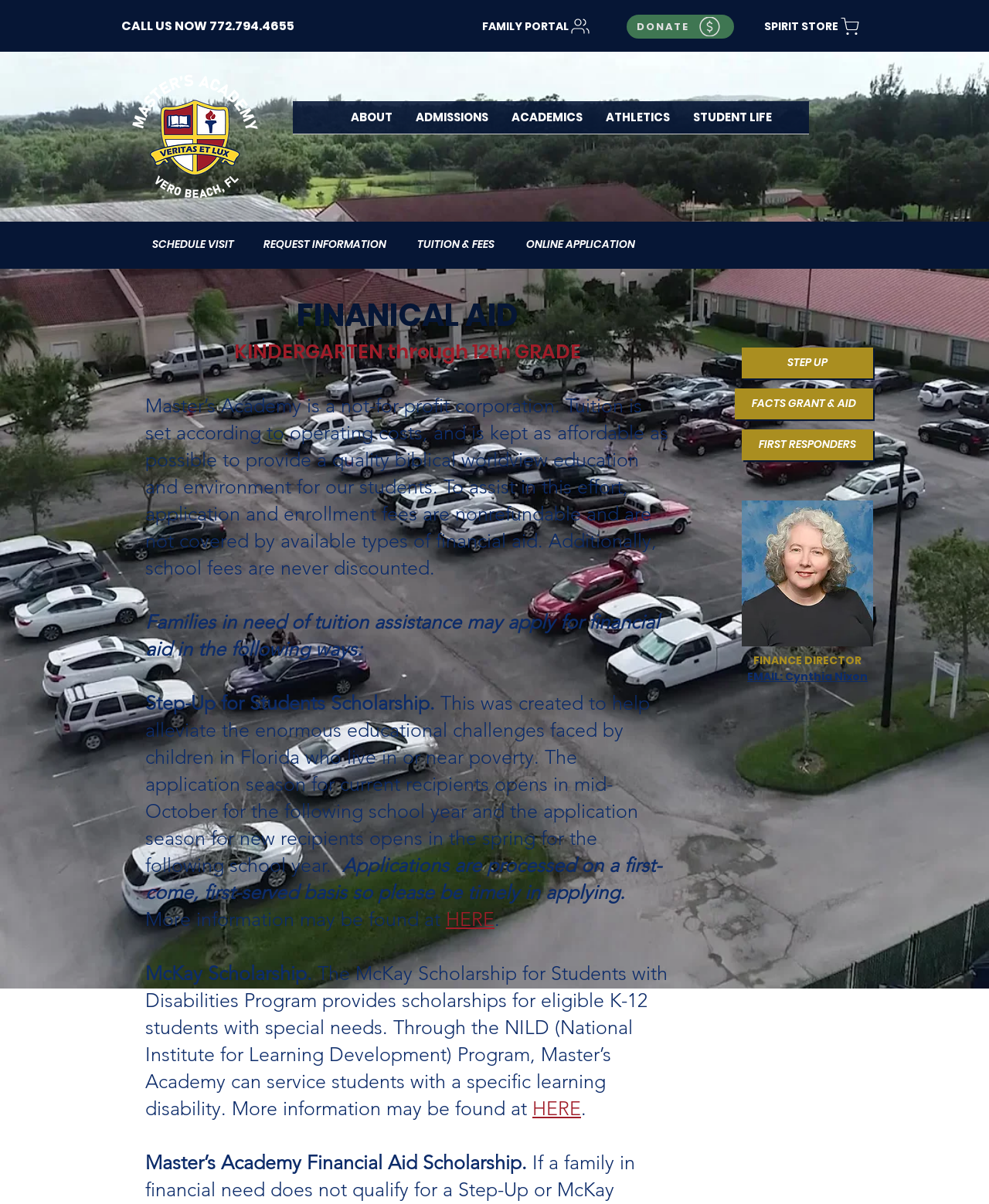Find the bounding box coordinates of the clickable region needed to perform the following instruction: "Visit the family portal". The coordinates should be provided as four float numbers between 0 and 1, i.e., [left, top, right, bottom].

[0.459, 0.009, 0.627, 0.035]